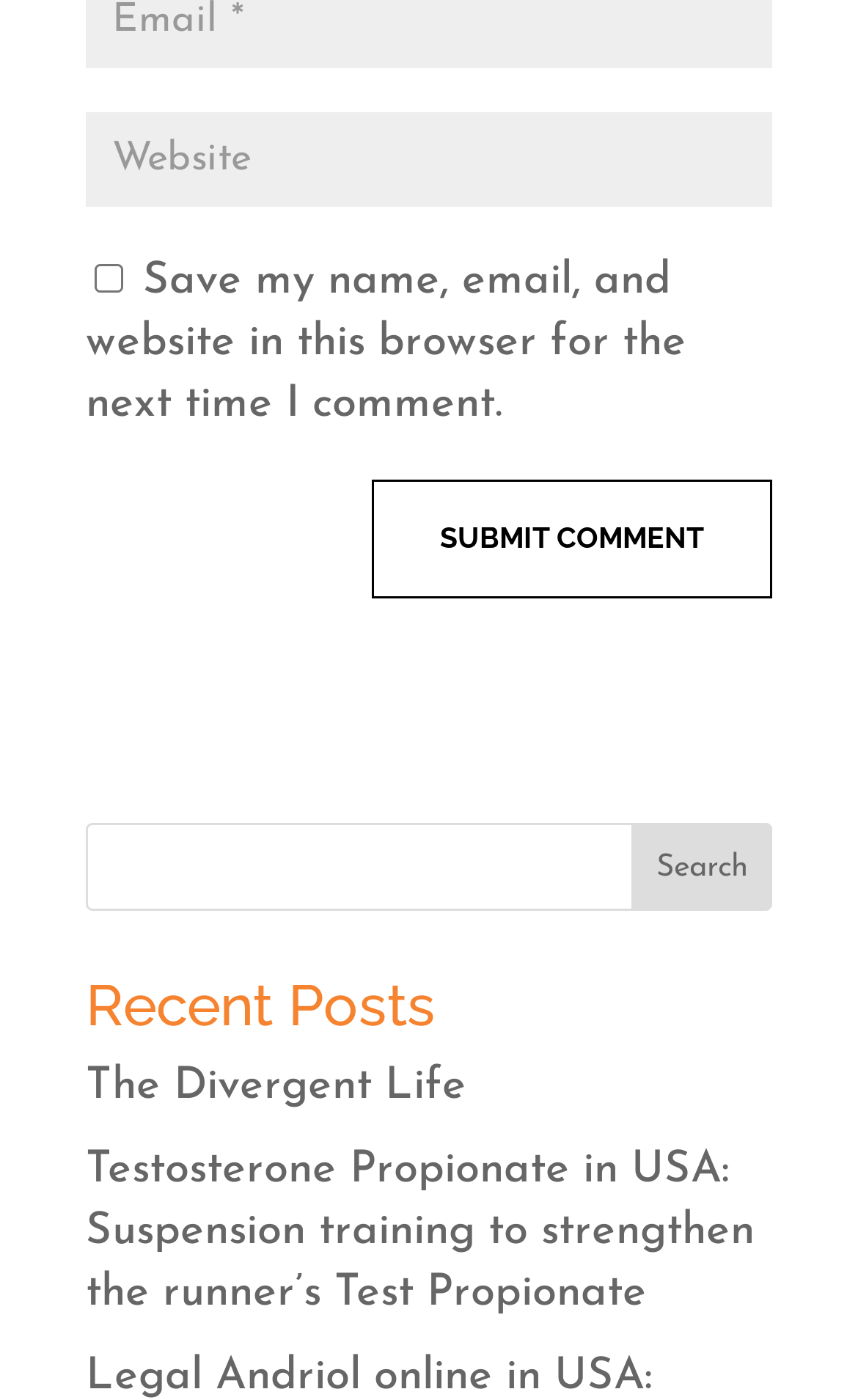Answer the question with a brief word or phrase:
What type of content is listed below 'Recent Posts'?

Article links